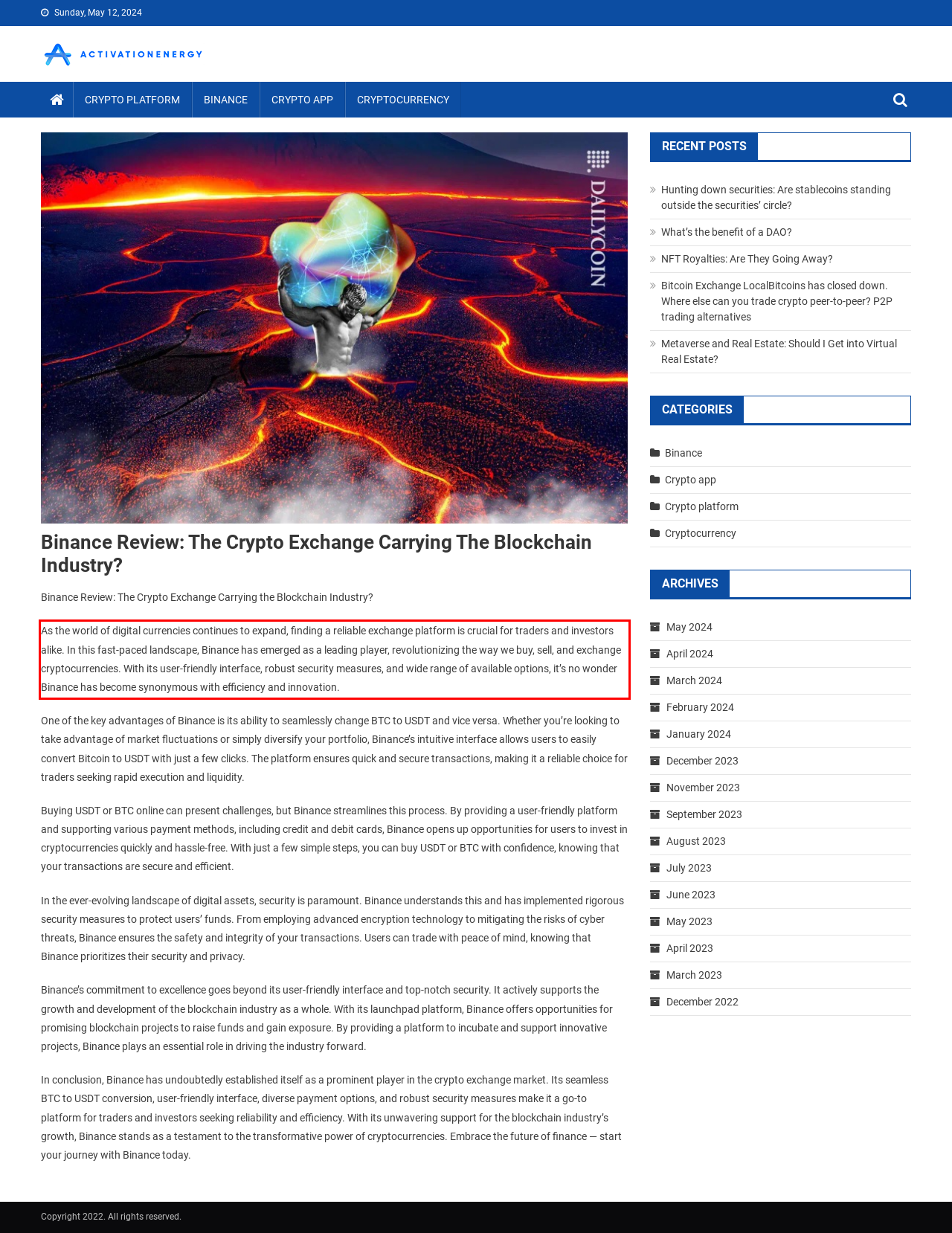Examine the screenshot of the webpage, locate the red bounding box, and generate the text contained within it.

As the world of digital currencies continues to expand, finding a reliable exchange platform is crucial for traders and investors alike. In this fast-paced landscape, Binance has emerged as a leading player, revolutionizing the way we buy, sell, and exchange cryptocurrencies. With its user-friendly interface, robust security measures, and wide range of available options, it’s no wonder Binance has become synonymous with efficiency and innovation.